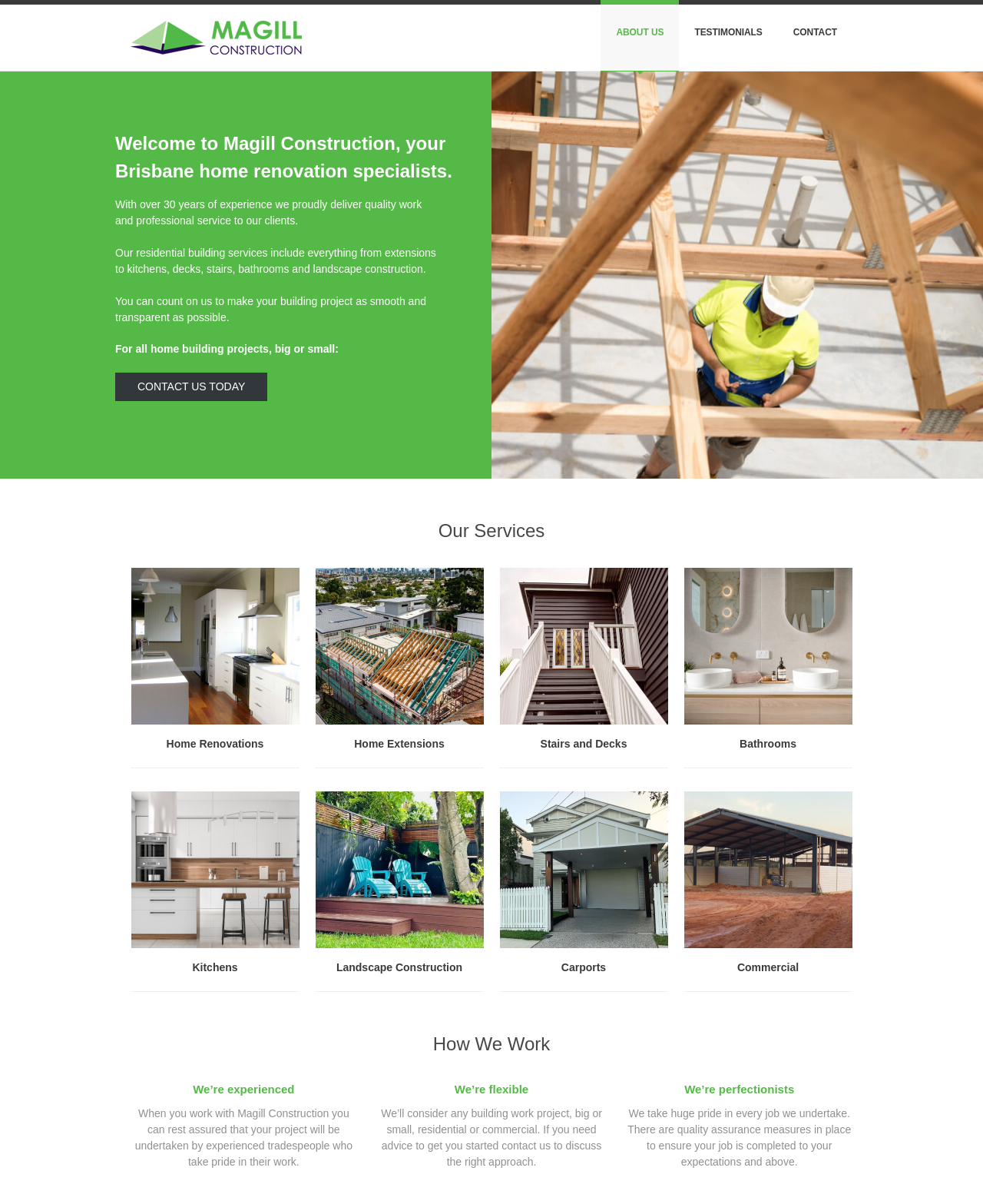How many paragraphs are there in the 'How We Work' section?
Carefully examine the image and provide a detailed answer to the question.

In the 'How We Work' section, there are three paragraphs that describe the company's approach to work, including their experience, flexibility, and perfectionism.